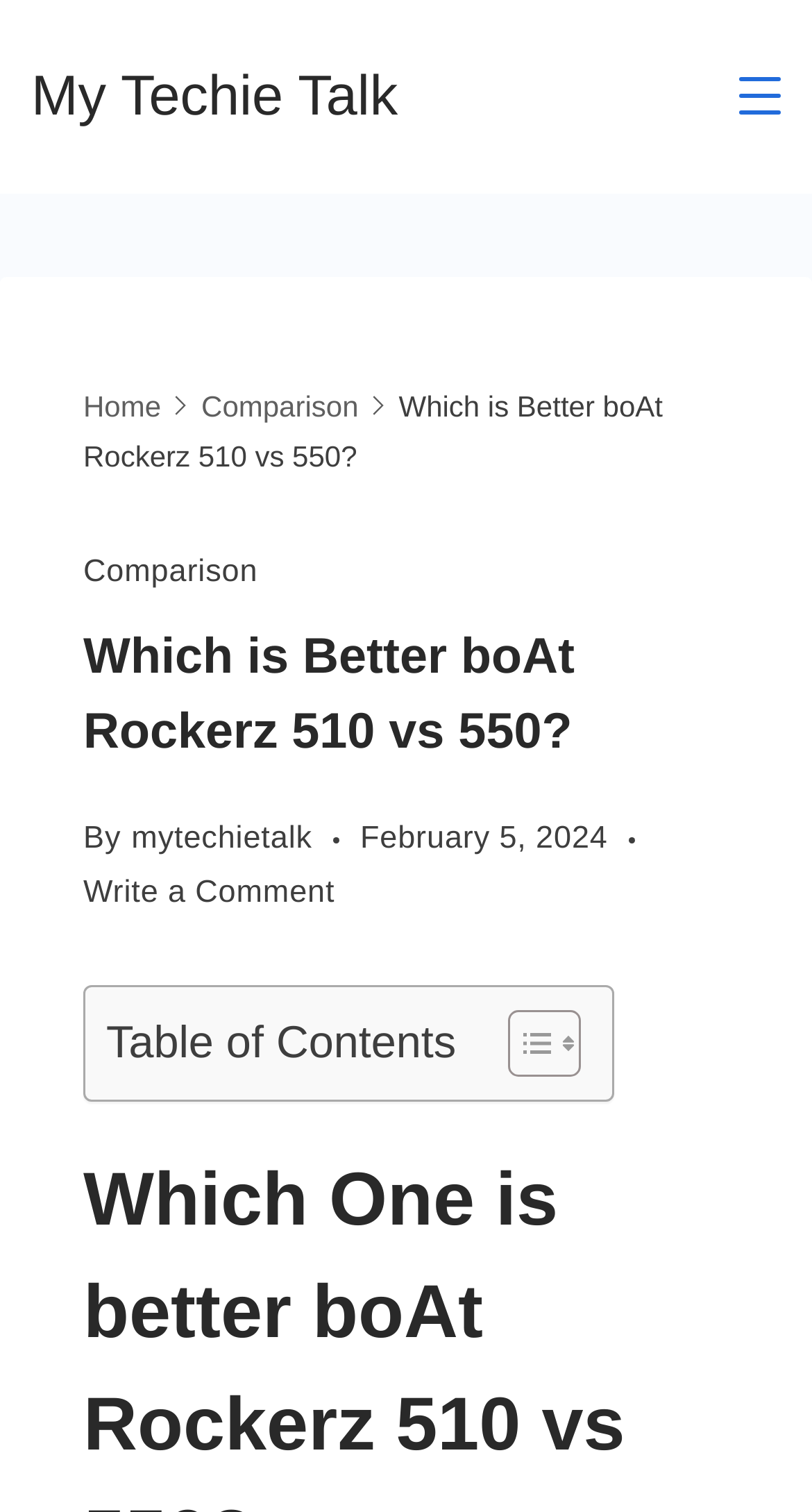Given the content of the image, can you provide a detailed answer to the question?
What is the topic of comparison?

Based on the webpage structure and content, it appears that the webpage is comparing two products, boAt Rockerz 510 and 550, to help users decide which one is better.